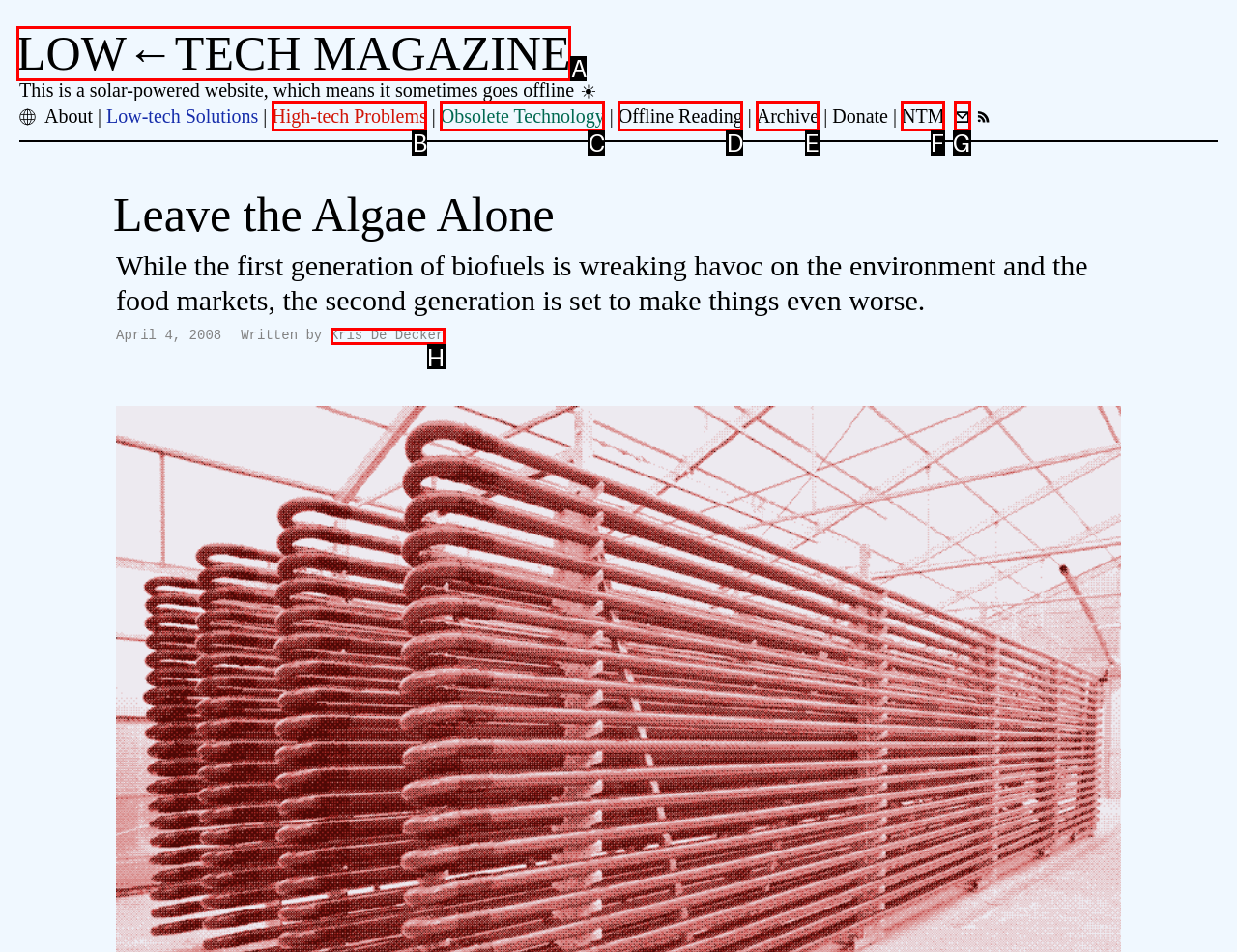Choose the HTML element that aligns with the description: NTM. Indicate your choice by stating the letter.

F